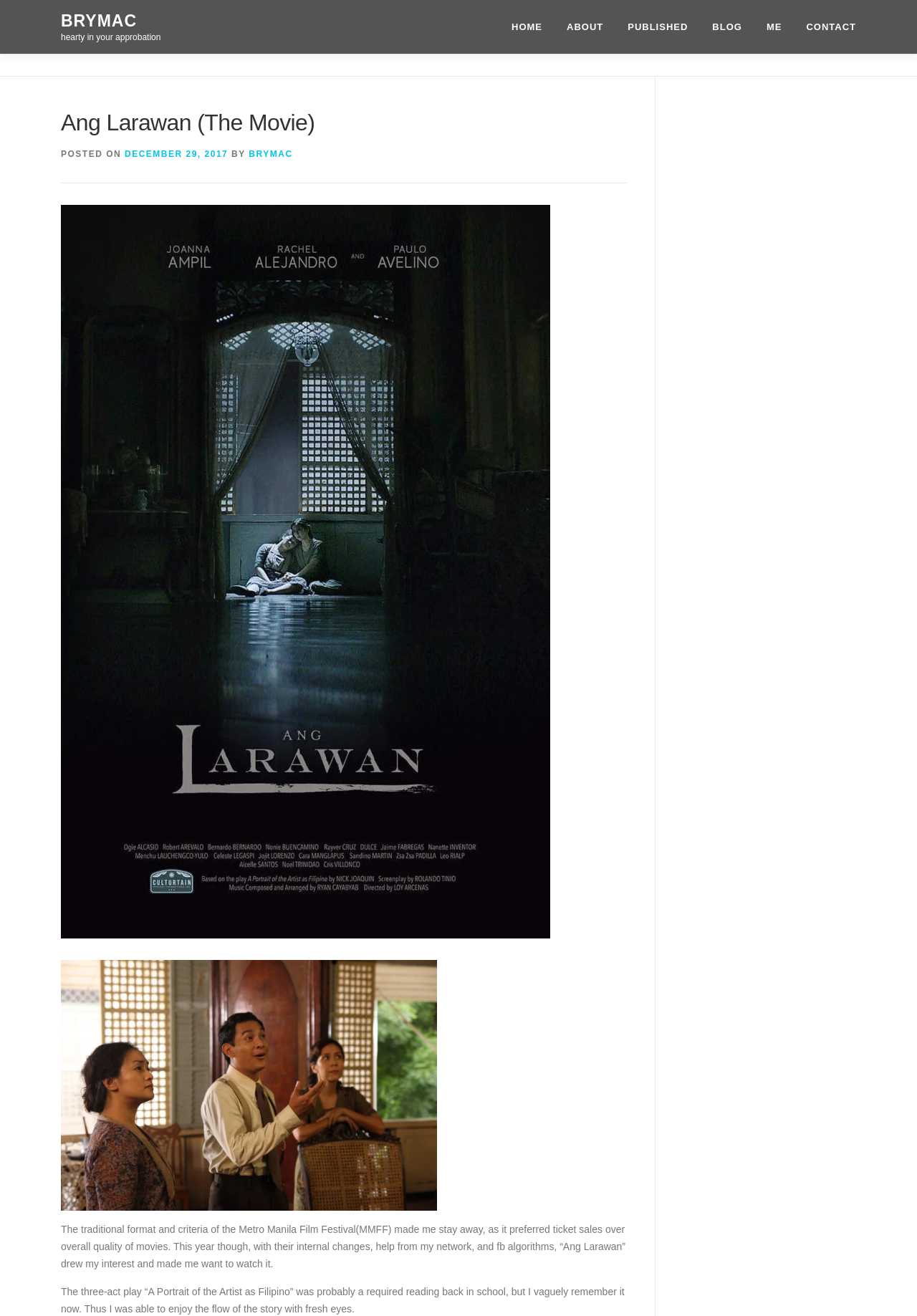Determine the bounding box coordinates for the UI element described. Format the coordinates as (top-left x, top-left y, bottom-right x, bottom-right y) and ensure all values are between 0 and 1. Element description: December 29, 2017February 16, 2018

[0.136, 0.113, 0.249, 0.121]